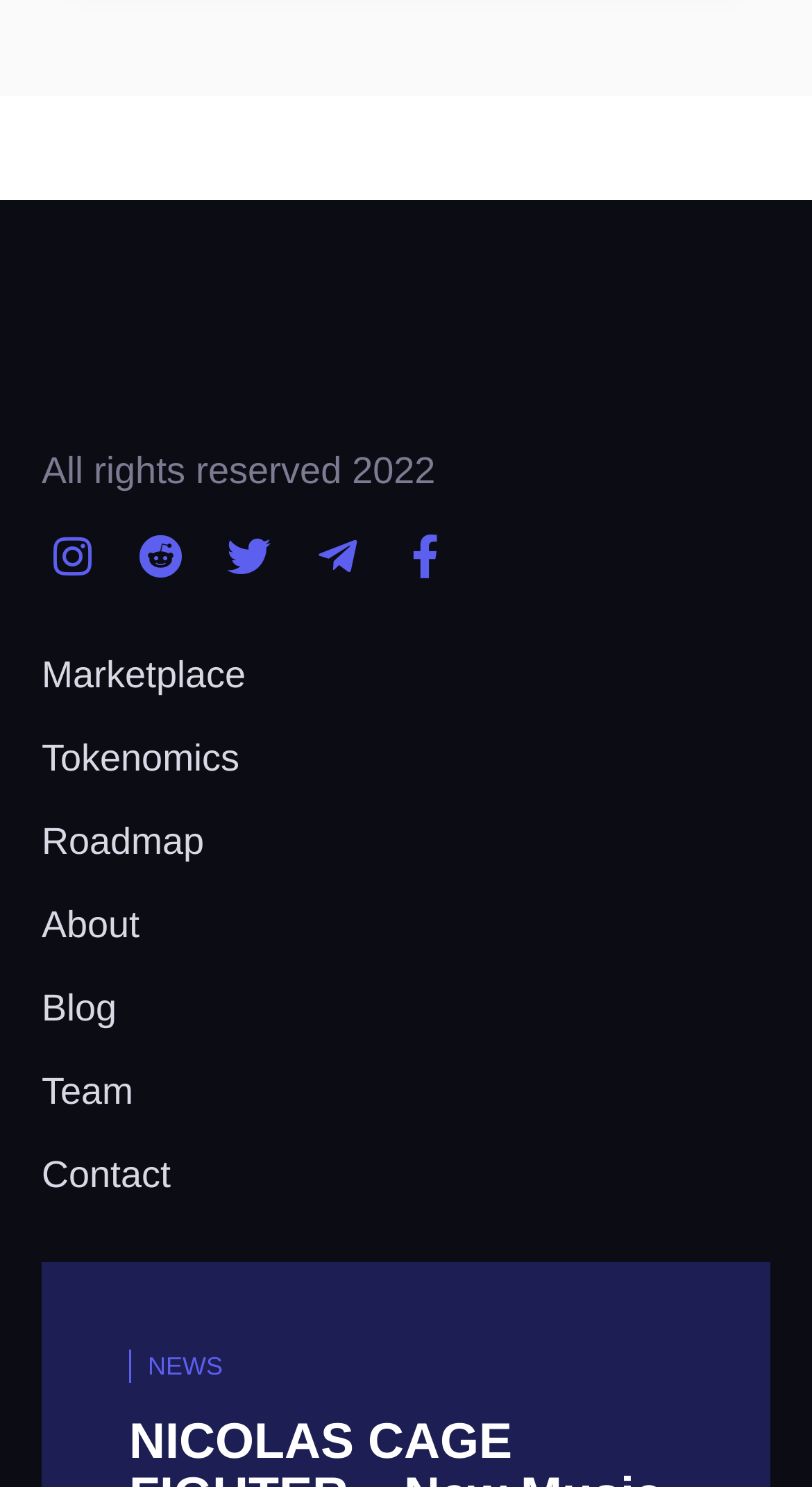Determine the bounding box coordinates for the element that should be clicked to follow this instruction: "Click on the article title 'Moon Dong-joo’s replacement starter → 5 runs in ⅔ innings… ‘ERA 11.57’ Hanwha Lee Tae-yang cancels first-team entry'". The coordinates should be given as four float numbers between 0 and 1, in the format [left, top, right, bottom].

None